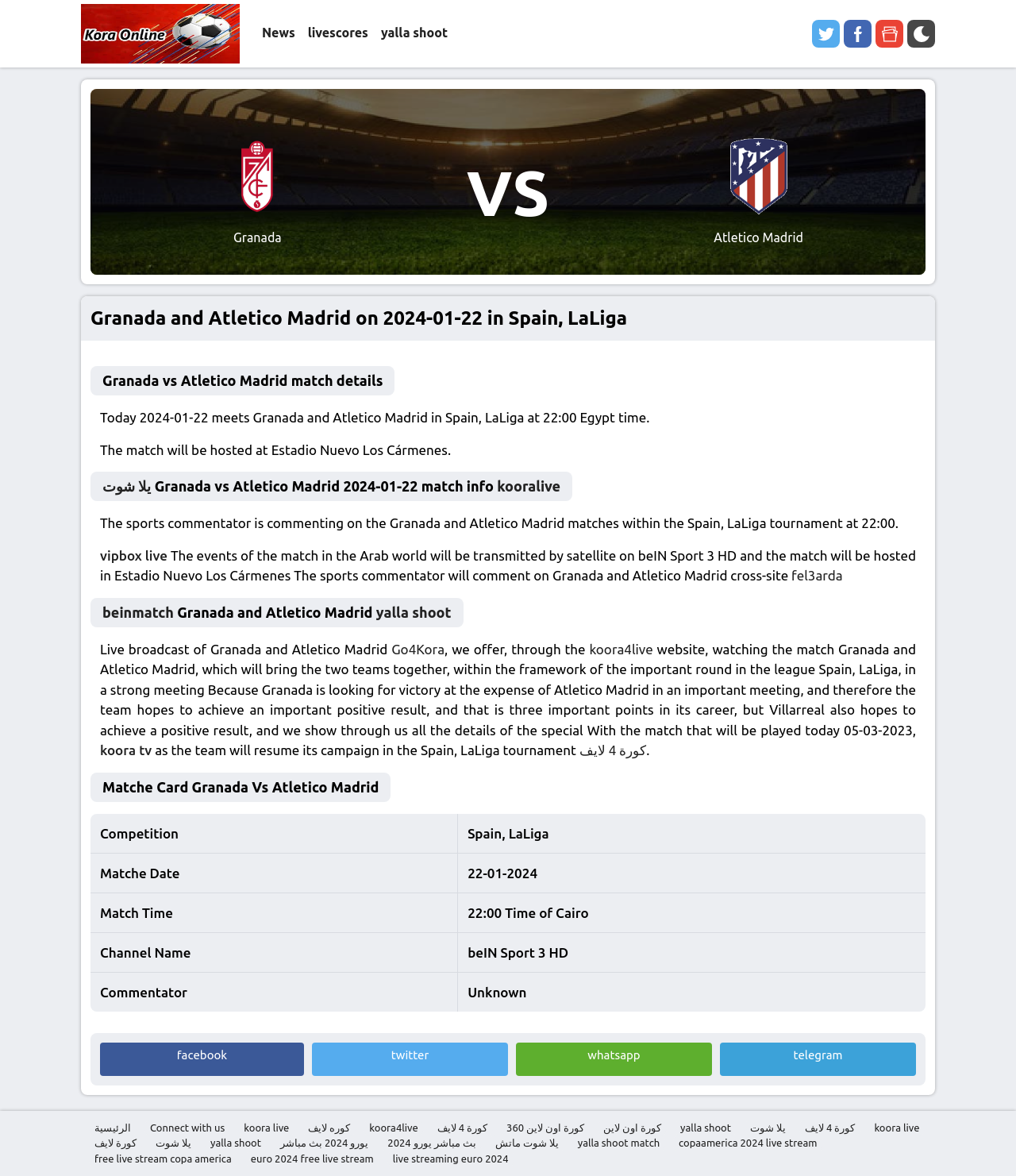Determine the bounding box coordinates for the UI element described. Format the coordinates as (top-left x, top-left y, bottom-right x, bottom-right y) and ensure all values are between 0 and 1. Element description: kooralive

[0.489, 0.406, 0.552, 0.42]